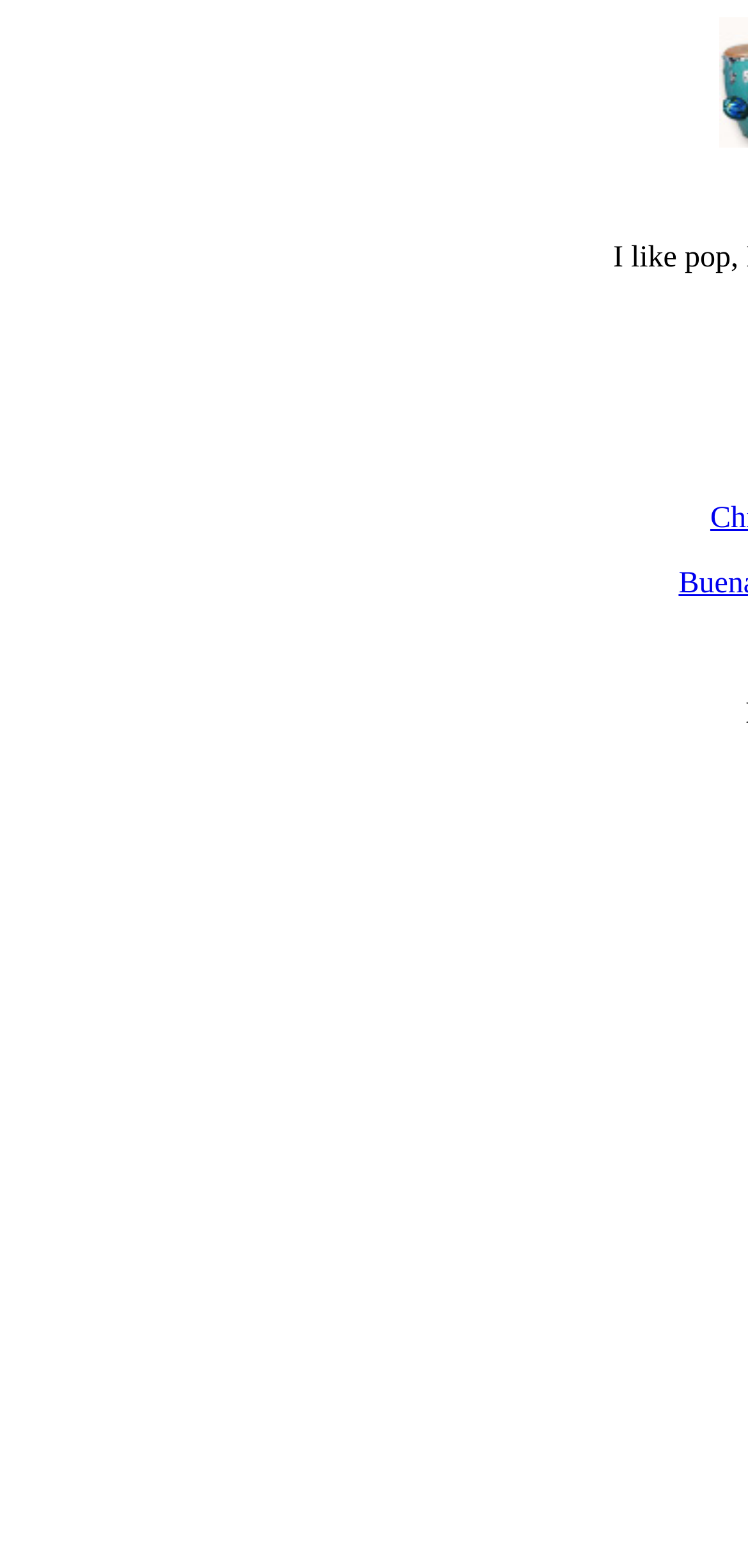Respond to the question below with a concise word or phrase:
How many rows are there in the table?

3